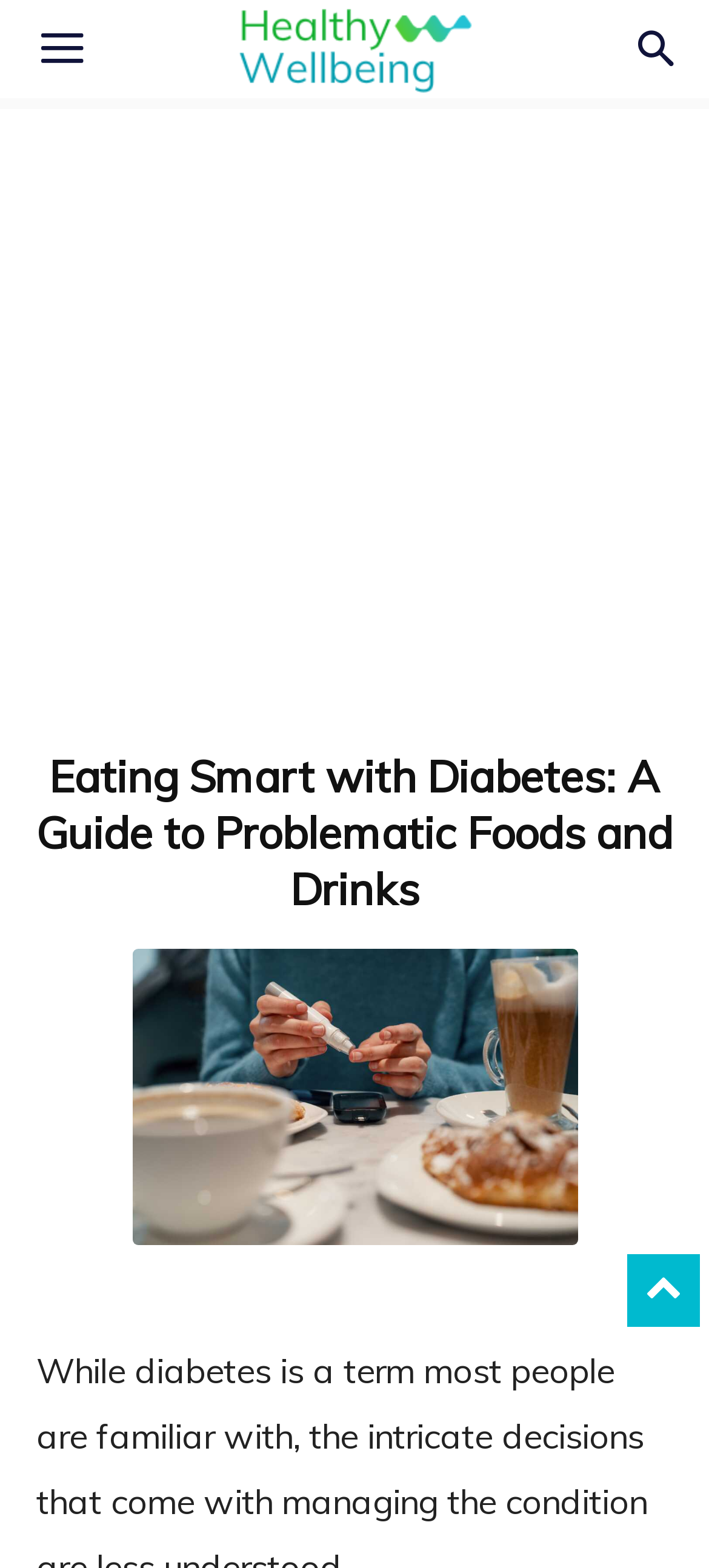What is the function of the button at the top left?
Can you provide an in-depth and detailed response to the question?

The button at the top left of the webpage is labeled 'Menu', which suggests that it is meant to provide access to a menu or navigation options, allowing users to explore other parts of the website or access additional features.